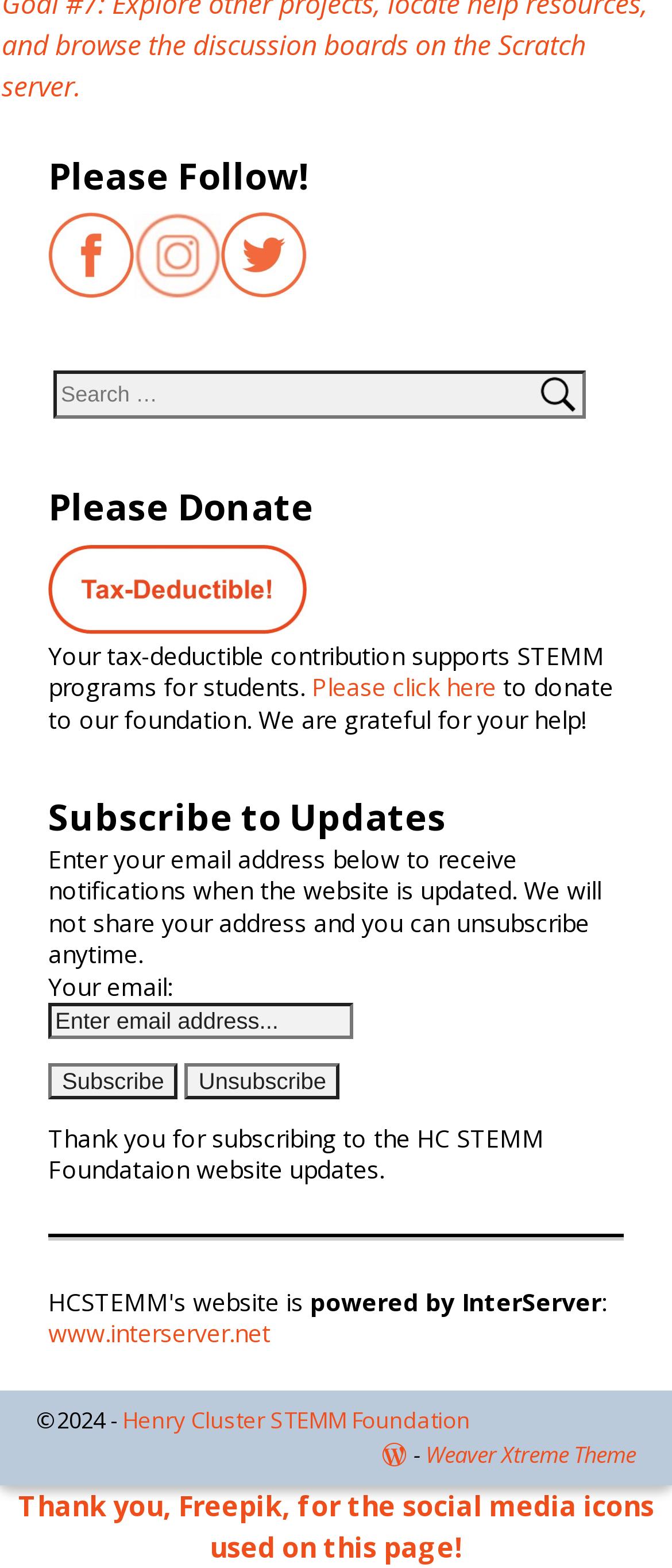Identify the bounding box coordinates for the UI element described by the following text: "name="s" placeholder="Search …"". Provide the coordinates as four float numbers between 0 and 1, in the format [left, top, right, bottom].

[0.08, 0.237, 0.872, 0.267]